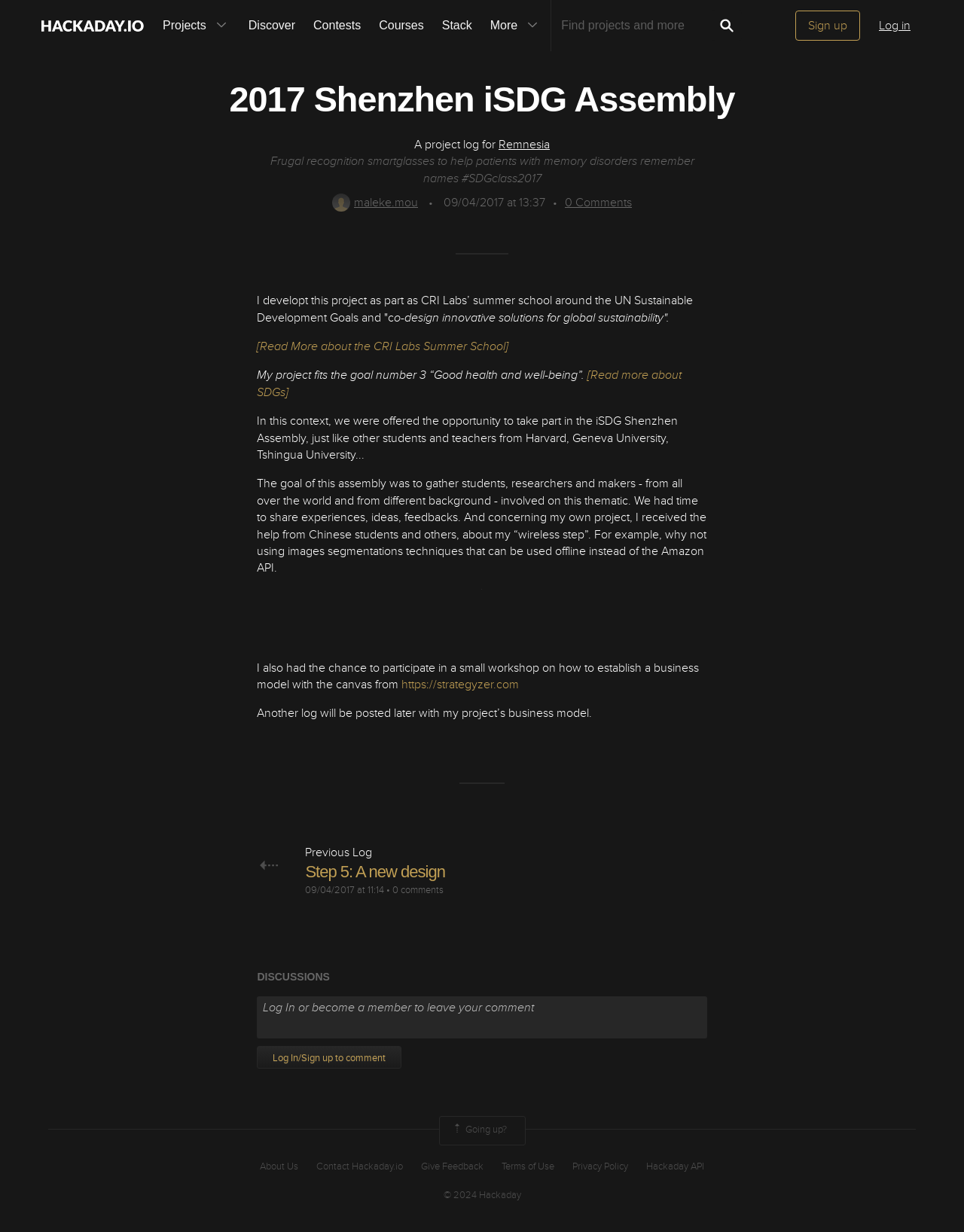Respond concisely with one word or phrase to the following query:
What is the name of the summer school?

CRI Labs Summer School